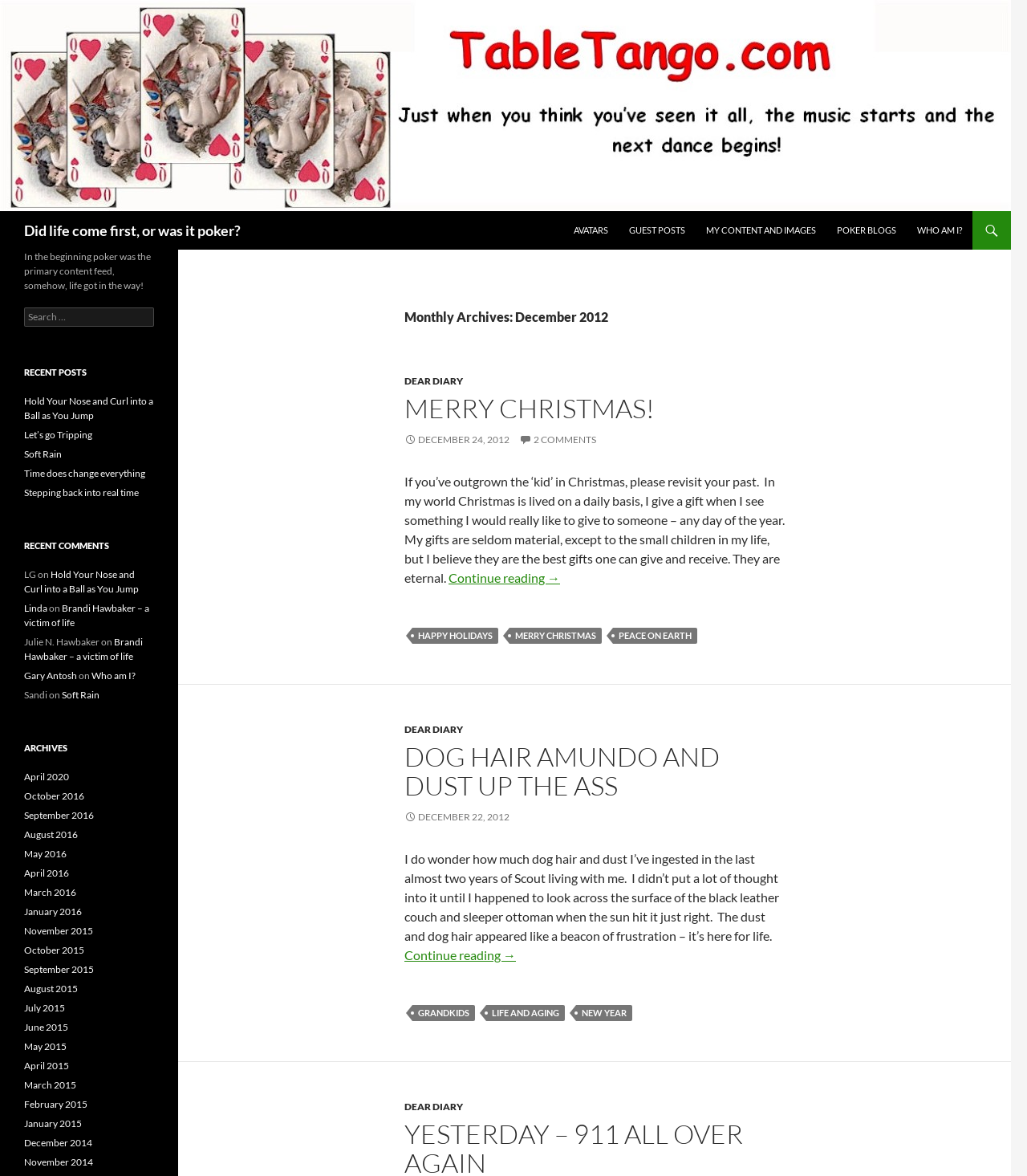Calculate the bounding box coordinates of the UI element given the description: "December 22, 2012".

[0.394, 0.689, 0.496, 0.7]